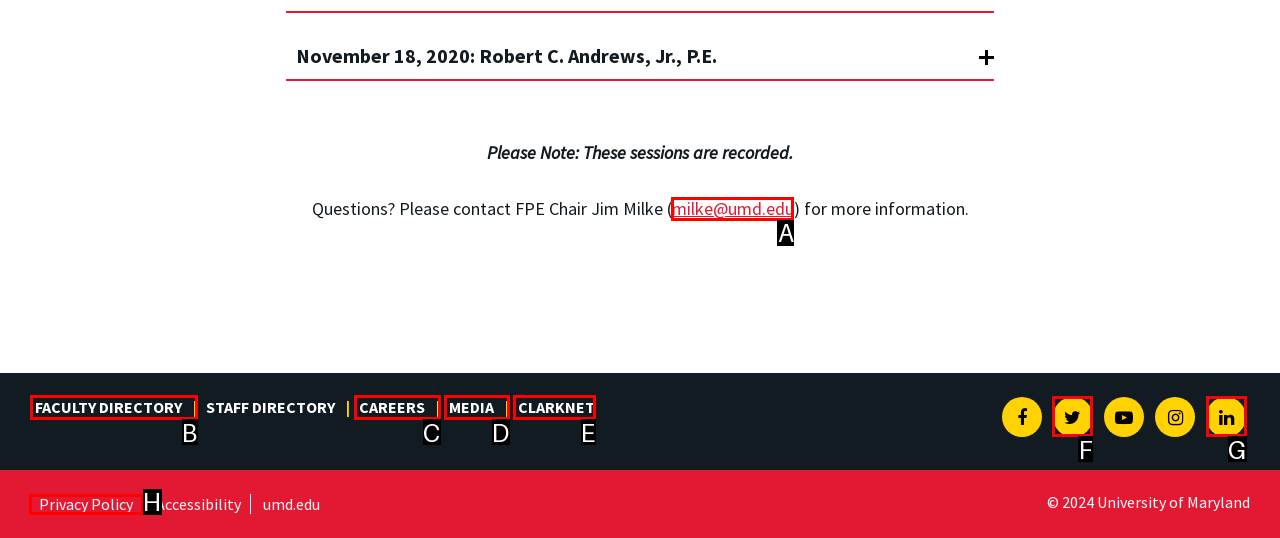Select the letter of the UI element you need to click on to fulfill this task: View the Privacy Policy. Write down the letter only.

H